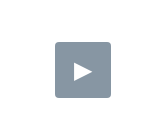What is the purpose of the video series?
Based on the screenshot, provide a one-word or short-phrase response.

improving mental well-being